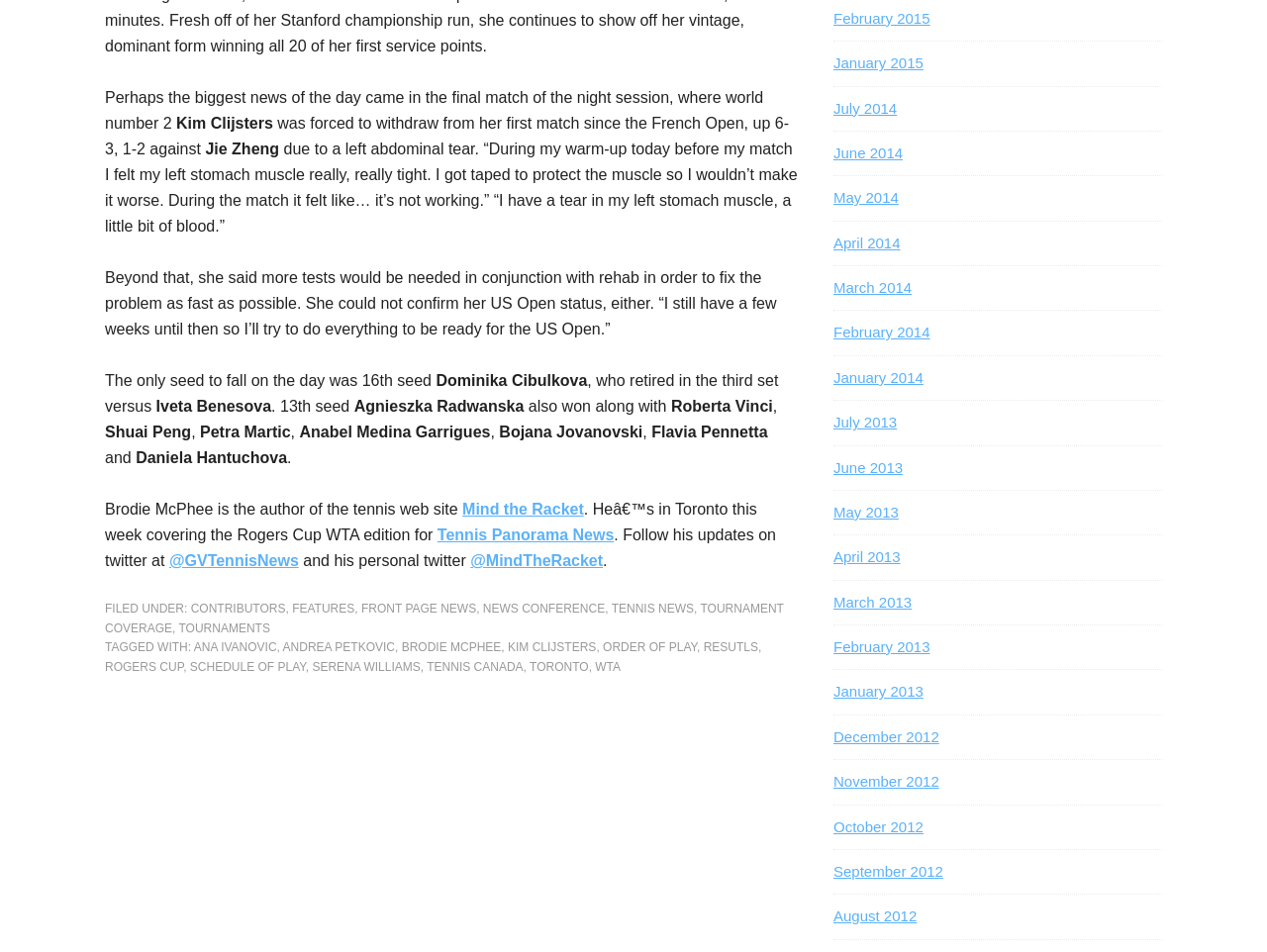Please identify the bounding box coordinates of the element's region that needs to be clicked to fulfill the following instruction: "Follow Brodie McPhee on Twitter". The bounding box coordinates should consist of four float numbers between 0 and 1, i.e., [left, top, right, bottom].

[0.134, 0.58, 0.236, 0.598]